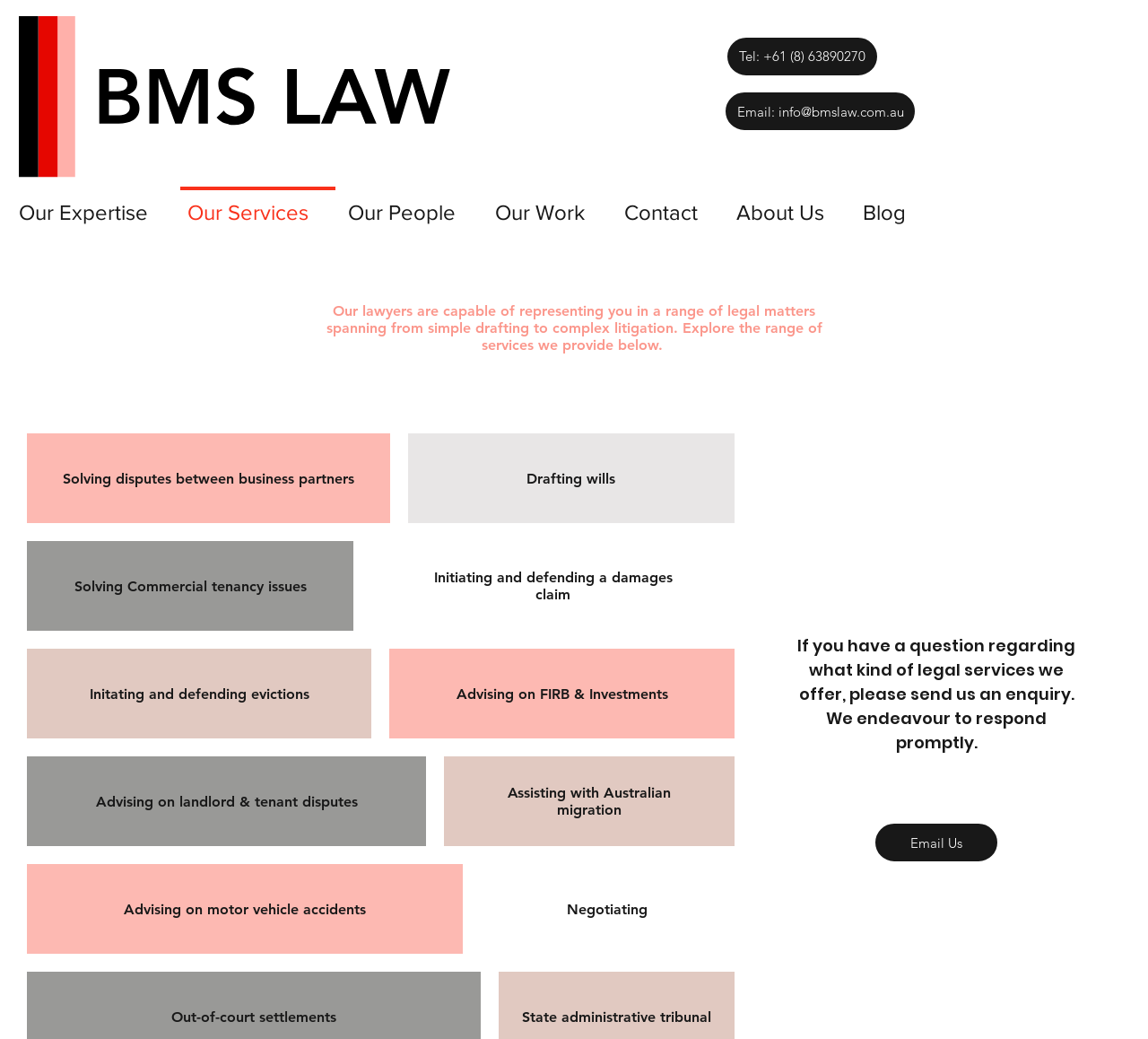Identify the bounding box coordinates of the region that should be clicked to execute the following instruction: "Send an email to info@bmslaw.com.au".

[0.632, 0.089, 0.797, 0.125]